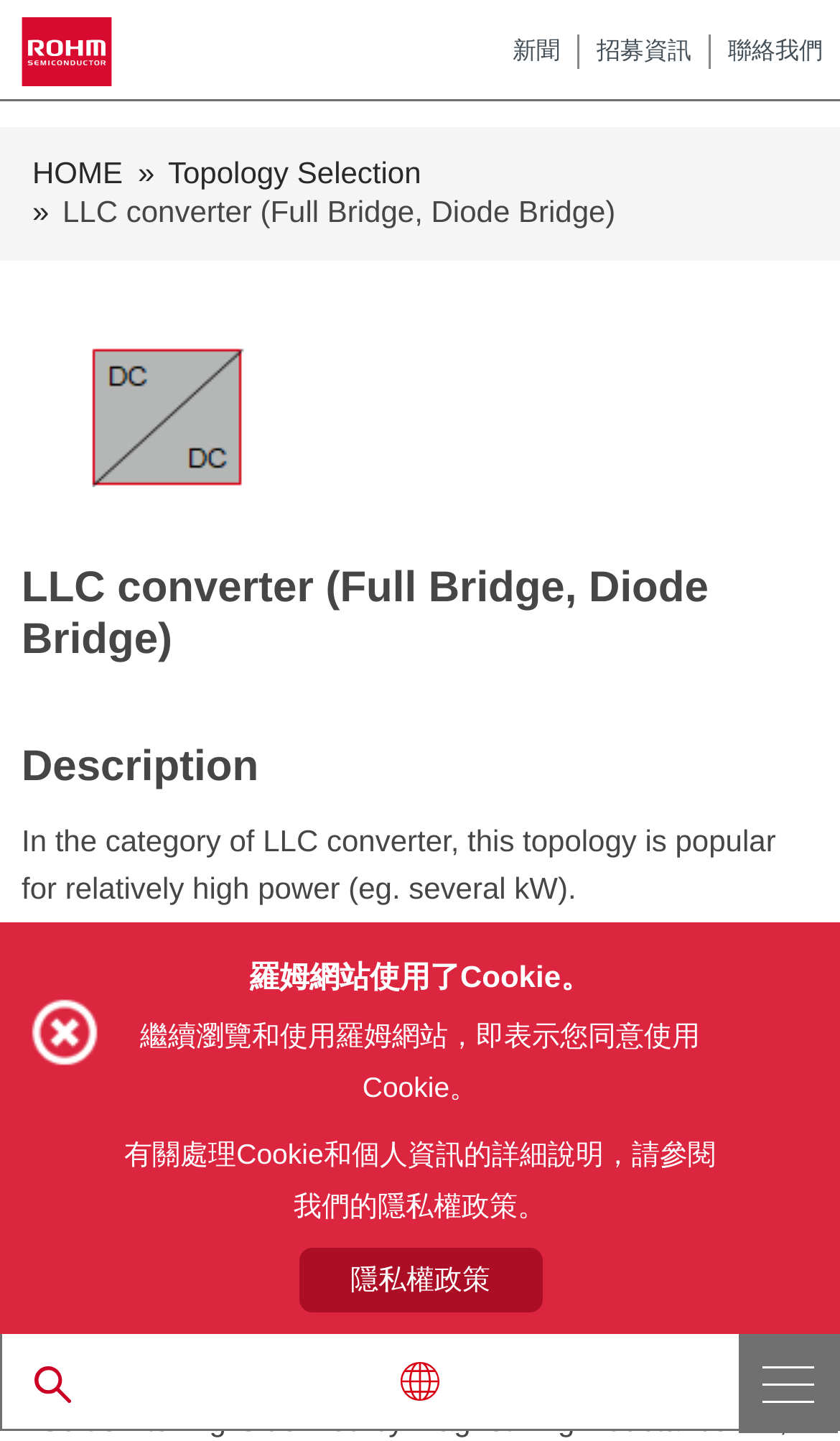Create a full and detailed caption for the entire webpage.

The webpage appears to be a product information page for a DCDC LLC converter. At the top left, there is a ROHM logo, which is an image linked to the ROHM website. 

To the right of the logo, there are three links: "新聞" (news), "招募資訊" (recruitment information), and "聯絡我們" (contact us). 

Below these links, there is a search bar with a "Search" button. The search bar is located near the top of the page, spanning about a quarter of the page's width.

On the top right, there are two buttons: one is a hidden menu button, and the other is a navigation button that controls a dropdown menu. The dropdown menu contains links to "HOME", "Topology Selection", and other pages.

The main content of the page is divided into sections, each with a heading. The first section is titled "LLC converter (Full Bridge, Diode Bridge)" and contains a brief description of the product. Below this section, there is an image of the DCDC converter.

The next section is titled "Description" and provides more detailed information about the product, including its features and applications. This section is followed by an "Overview" section, which lists several key points about the product.

At the bottom of the page, there are three paragraphs of text related to the use of cookies on the ROHM website. There is also a link to the website's privacy policy.